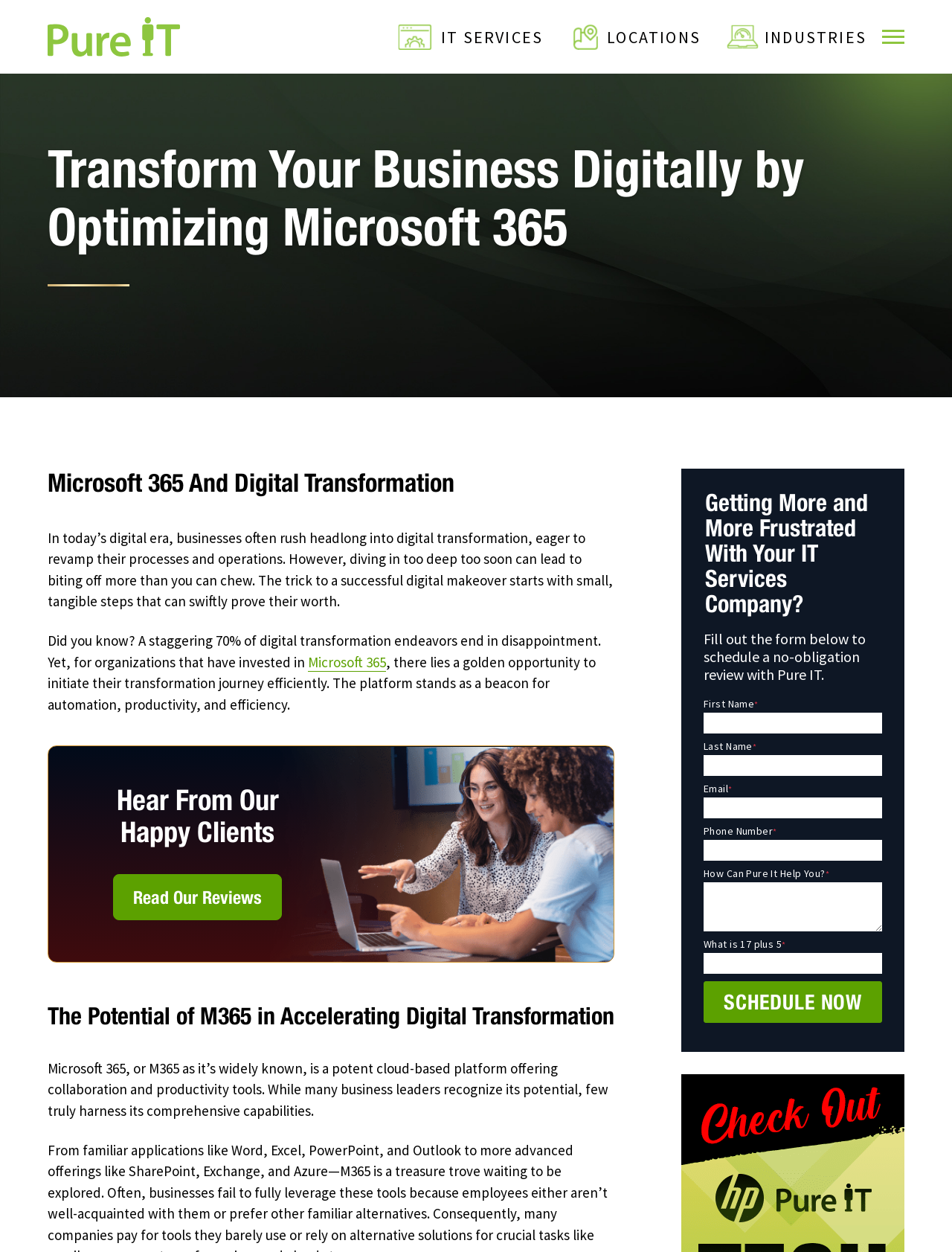Using the webpage screenshot, locate the HTML element that fits the following description and provide its bounding box: "Industries".

[0.567, 0.172, 0.645, 0.178]